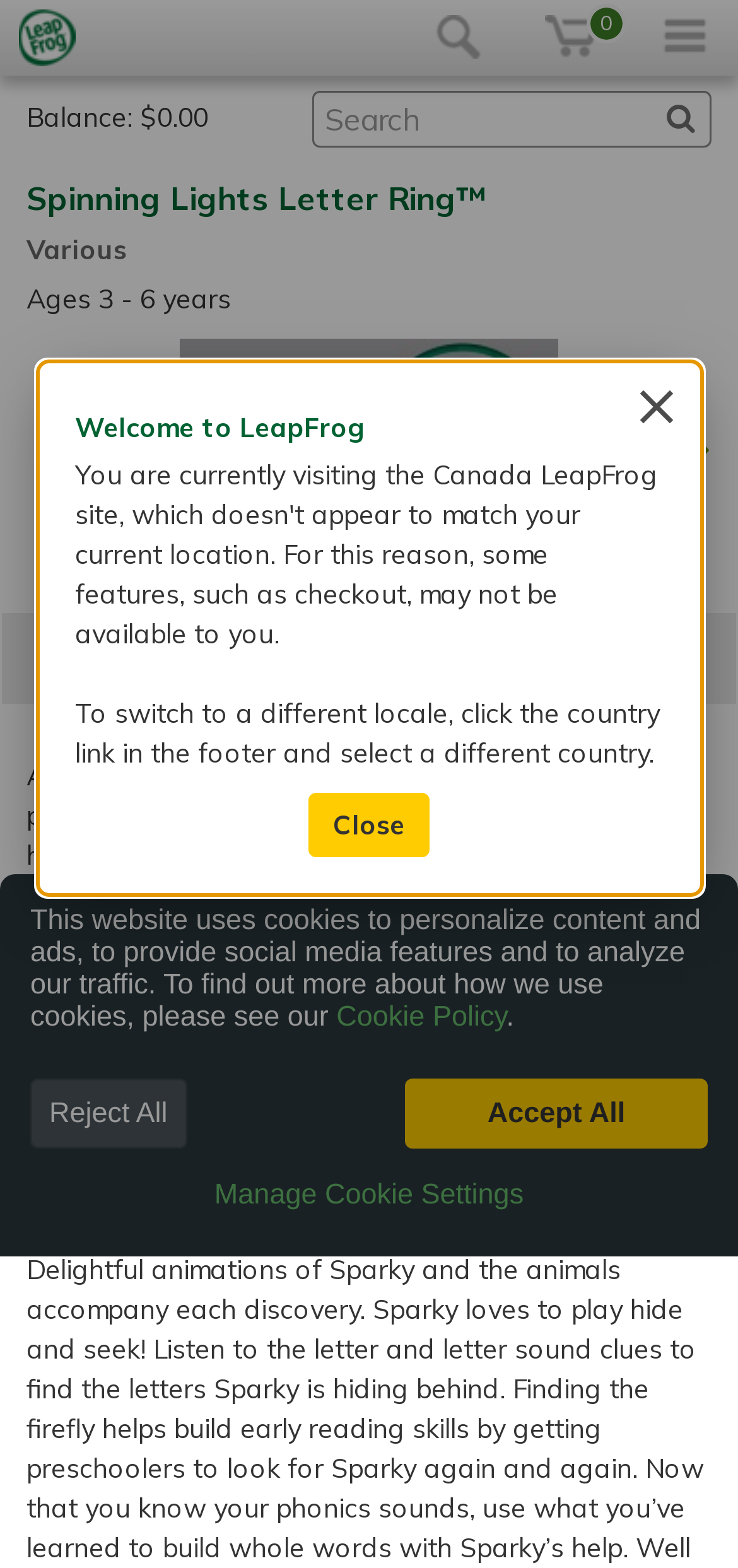What is the price of the product?
Could you answer the question with a detailed and thorough explanation?

I found the answer by looking at the StaticText element with the text '$39.99' which is likely to be the price of the product.